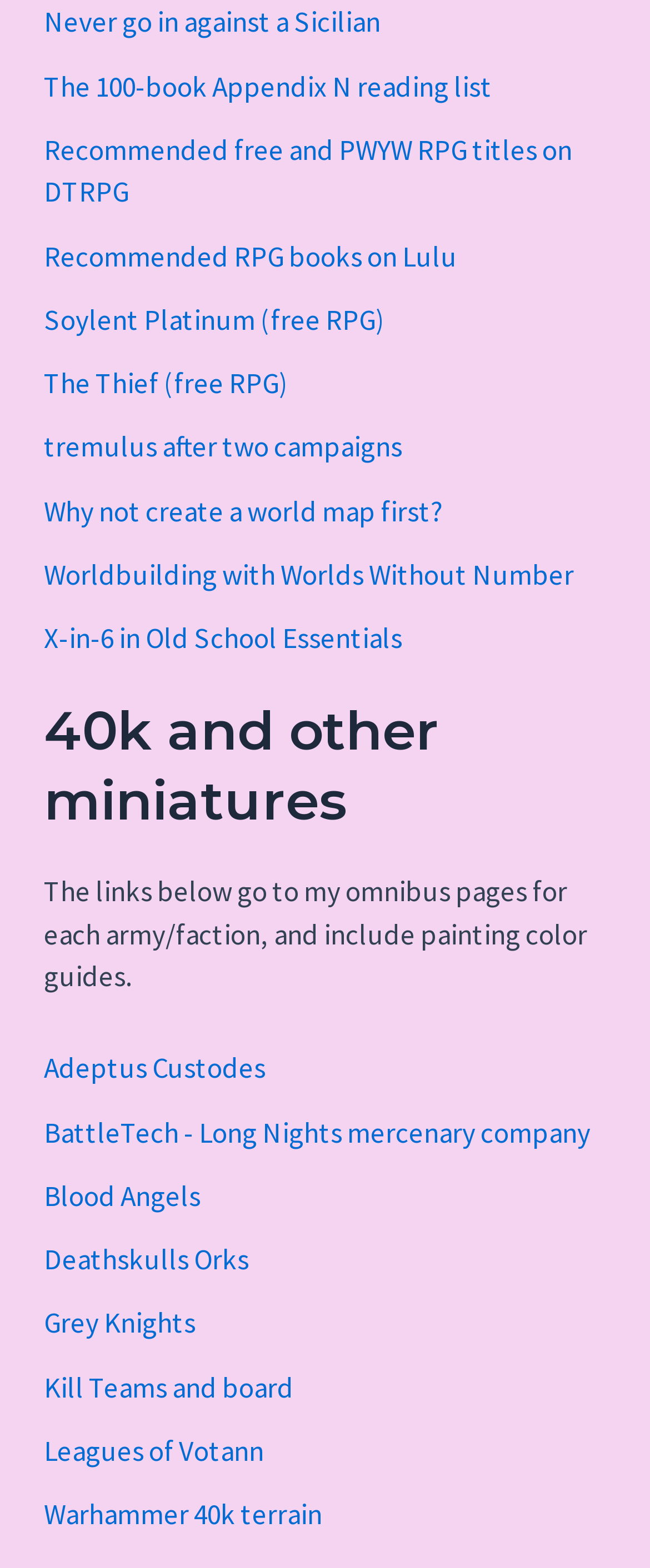Return the bounding box coordinates of the UI element that corresponds to this description: "Leagues of Votann". The coordinates must be given as four float numbers in the range of 0 and 1, [left, top, right, bottom].

[0.067, 0.913, 0.406, 0.937]